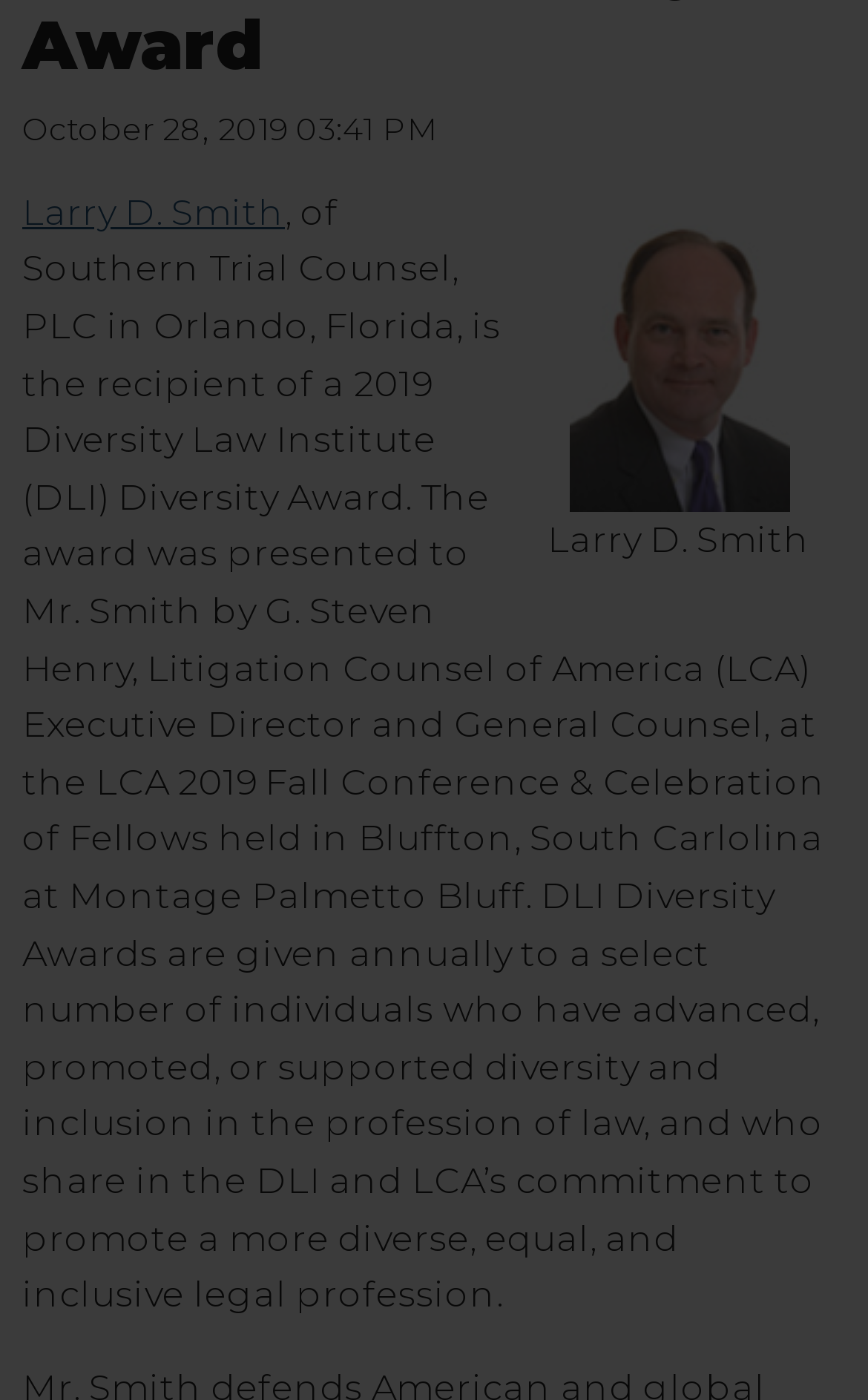Find the bounding box coordinates for the UI element whose description is: "Committee Leadership Resources". The coordinates should be four float numbers between 0 and 1, in the format [left, top, right, bottom].

[0.0, 0.076, 1.0, 0.106]